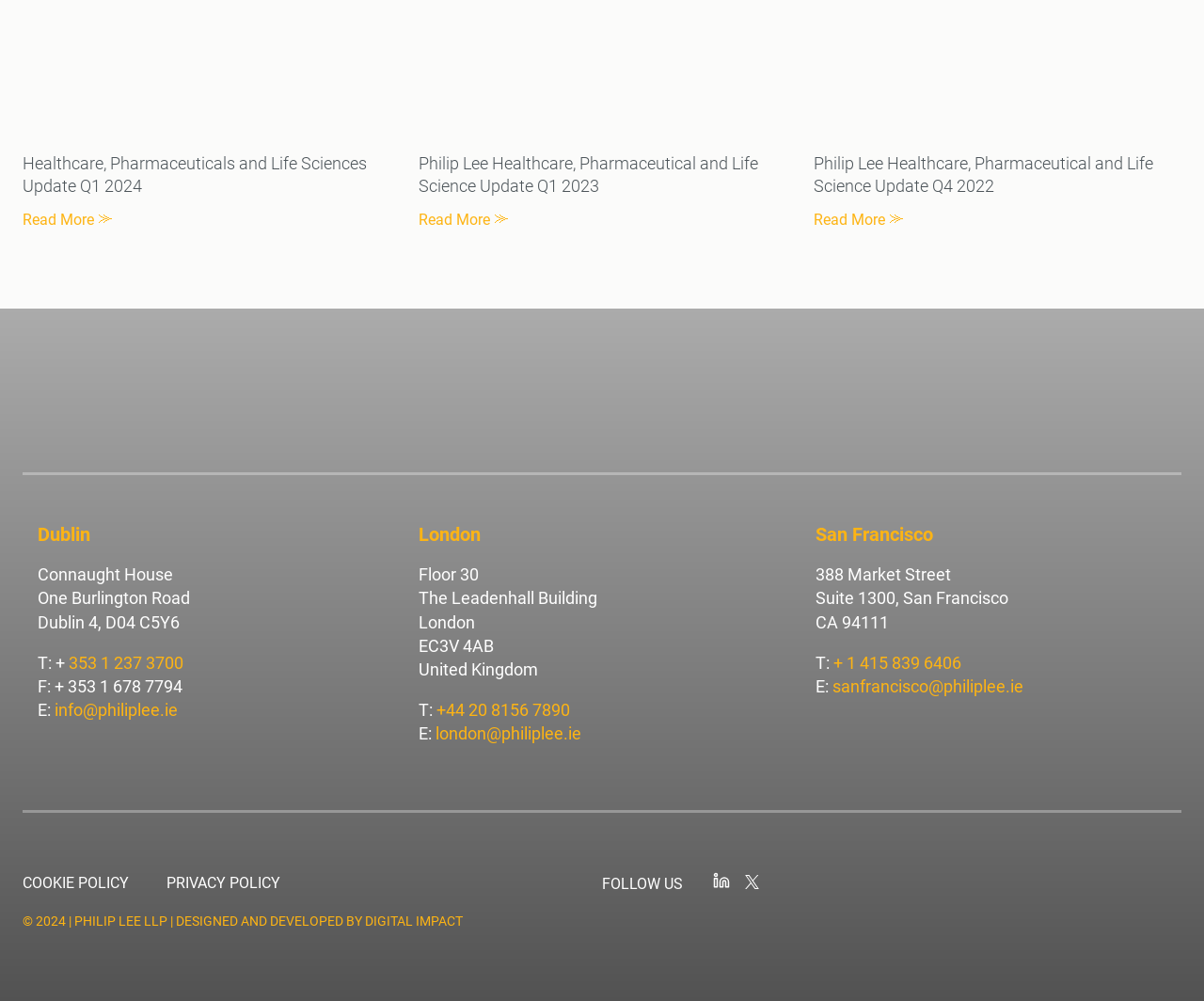What is the purpose of the separator elements on the webpage?
Look at the image and respond to the question as thoroughly as possible.

The separator elements, which are horizontal lines, are used to separate different sections of the webpage, such as the office locations and the footer section, to provide a clear visual distinction between them.